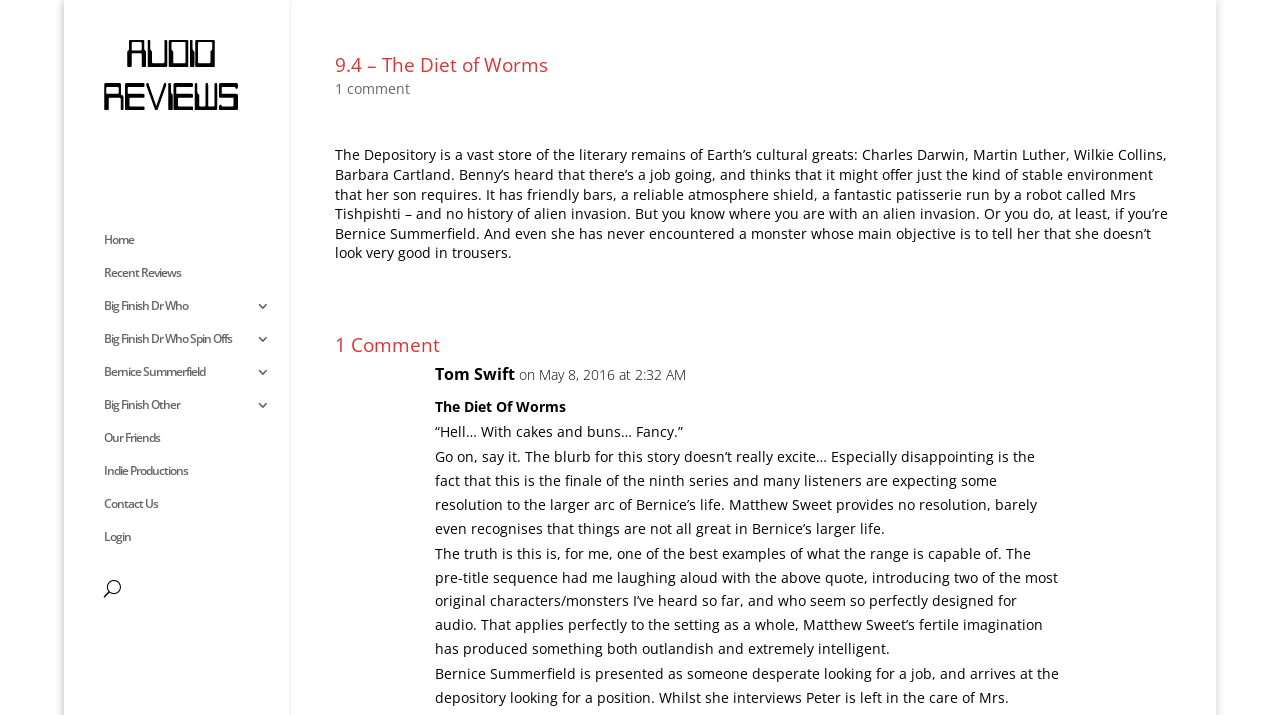How many links are in the top navigation bar?
Could you give a comprehensive explanation in response to this question?

I counted the links in the top navigation bar, starting from 'Home' and ending at 'Login', and found a total of 8 links.